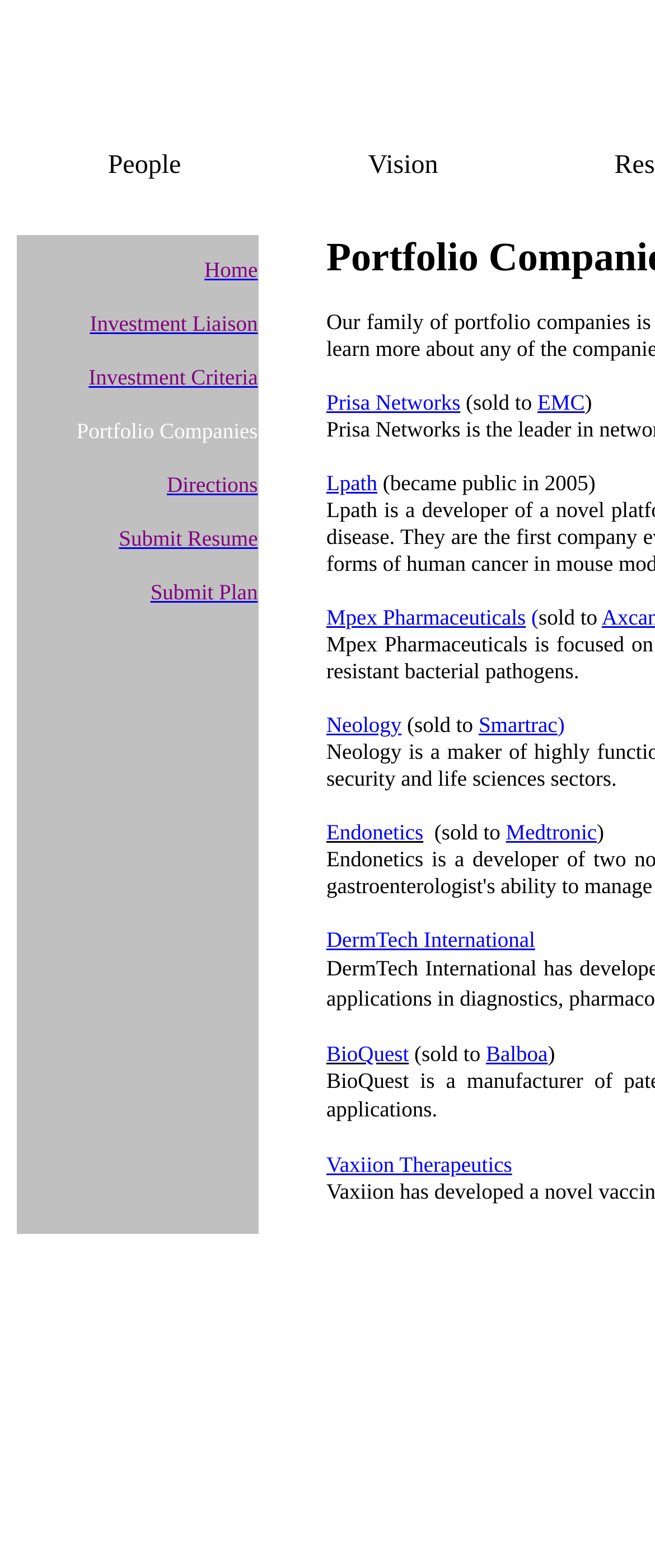Please provide a one-word or short phrase answer to the question:
How many portfolio companies are listed?

7